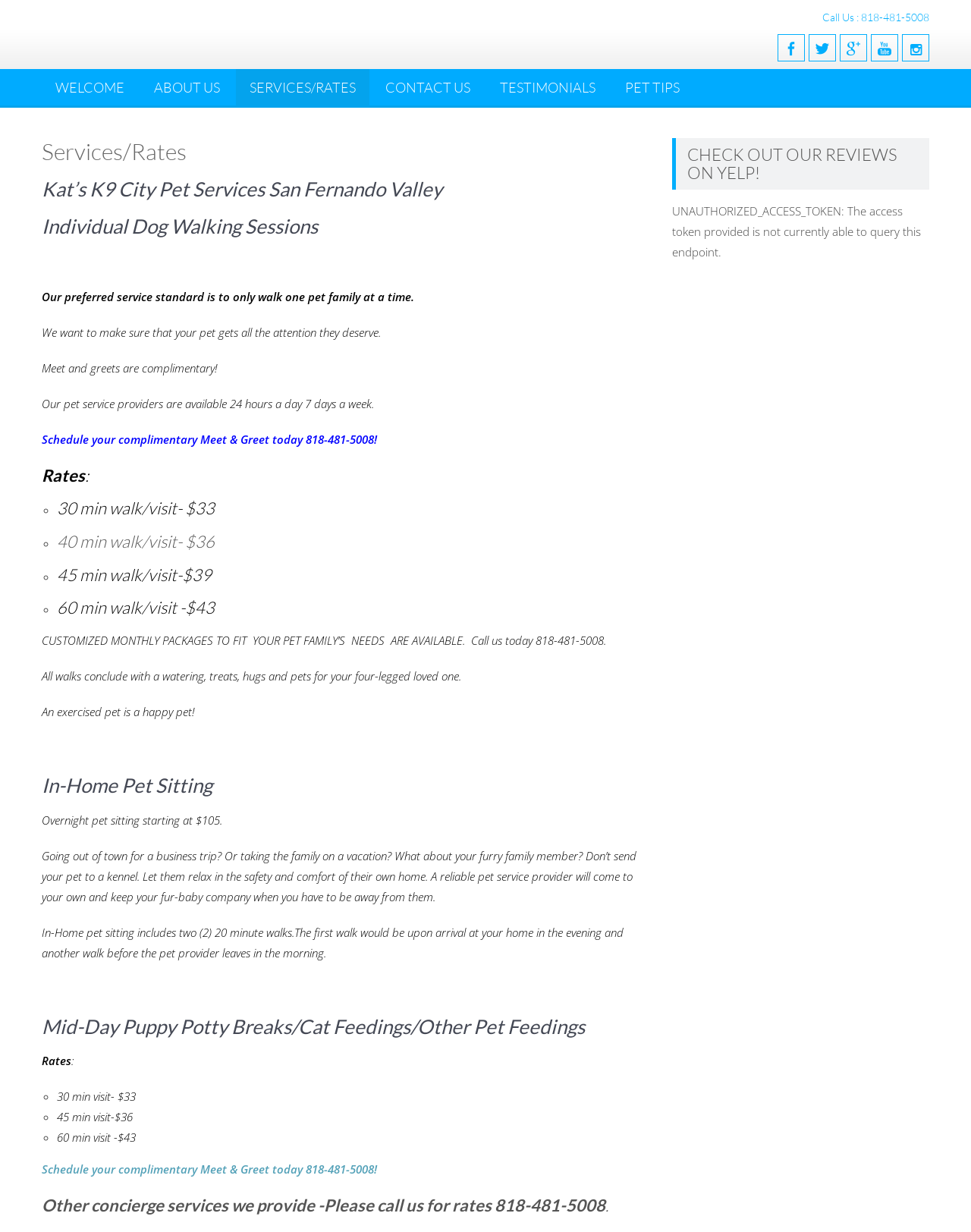Please provide a one-word or phrase answer to the question: 
What is the purpose of the mid-day puppy potty breaks service?

To provide a potty break for pets